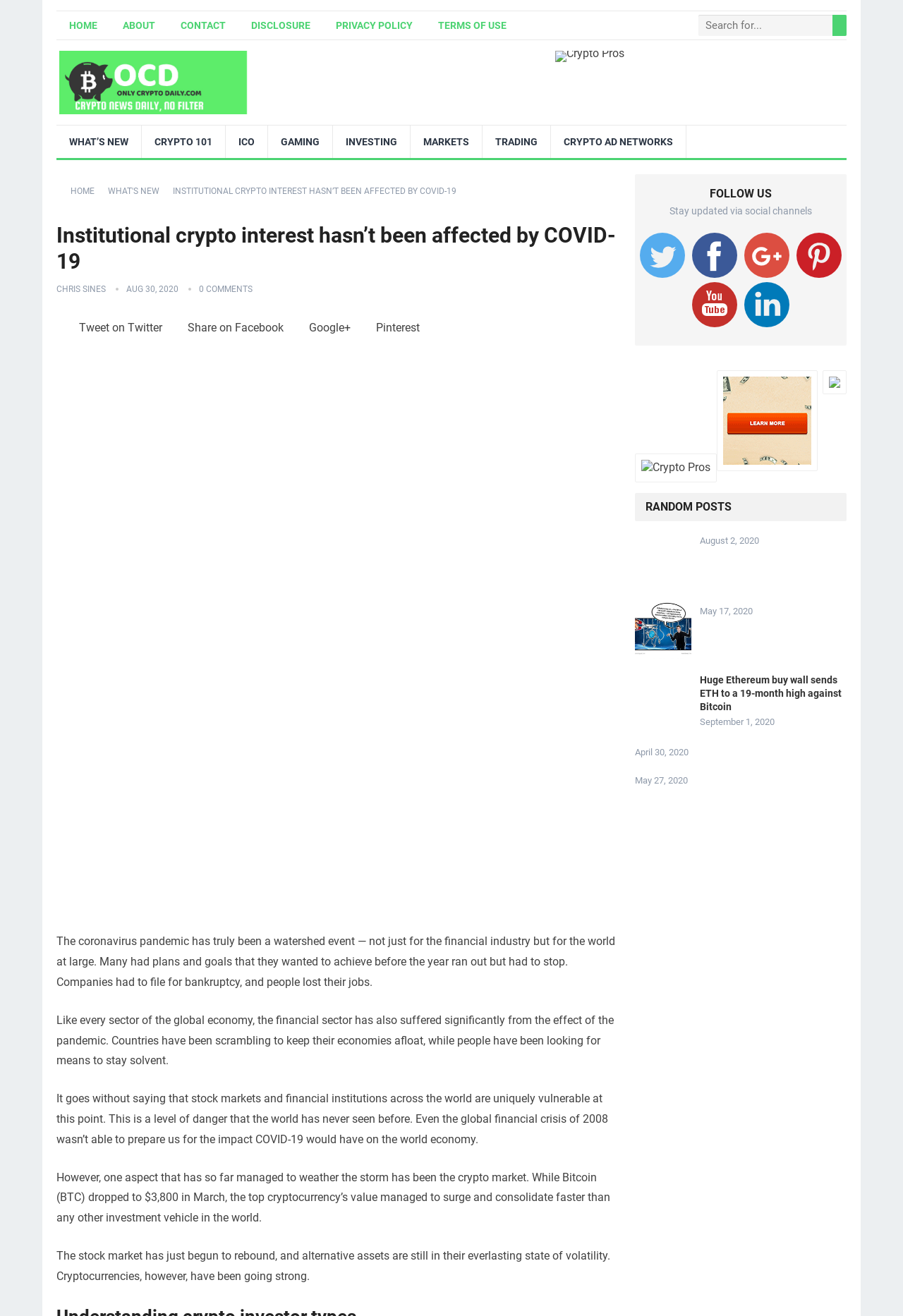Provide a one-word or one-phrase answer to the question:
What is the purpose of the search box?

Search for articles